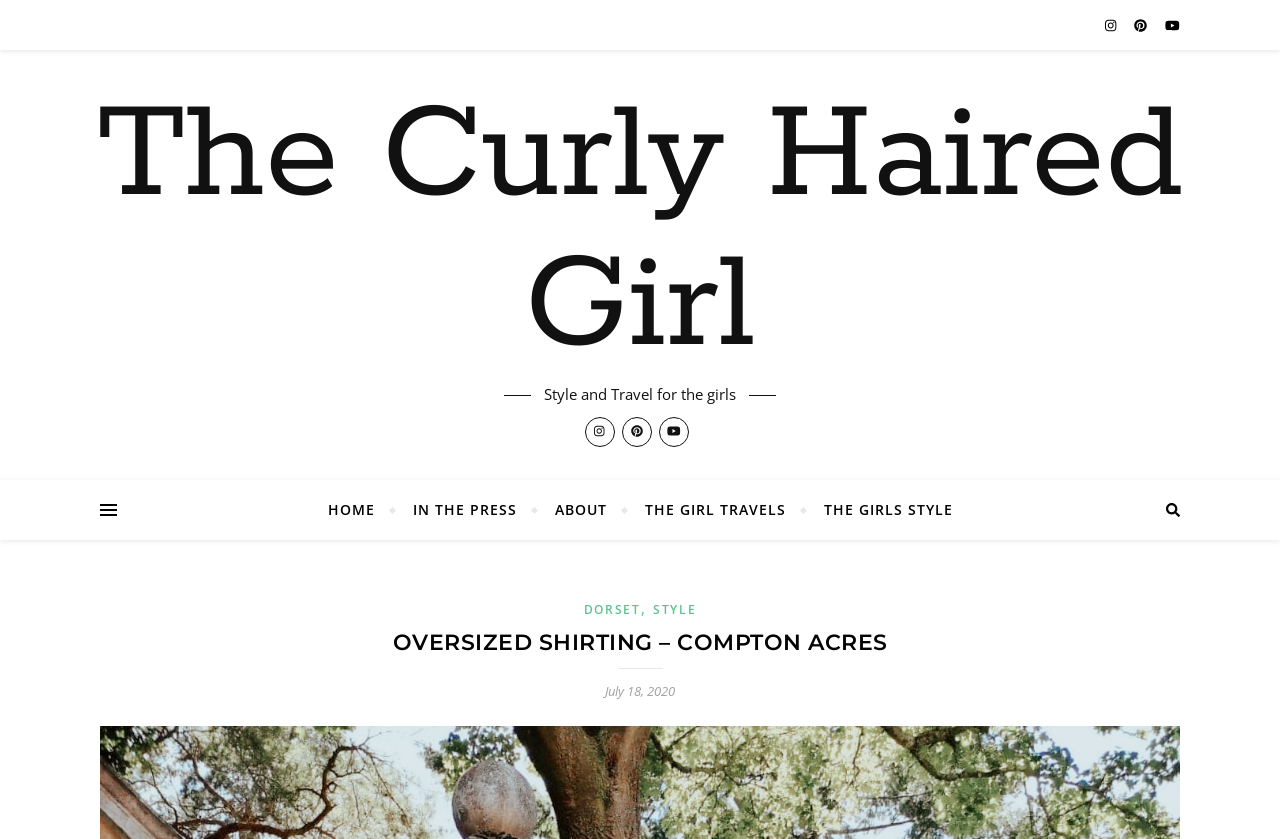What is the date of the article?
Please provide a single word or phrase as your answer based on the screenshot.

July 18, 2020